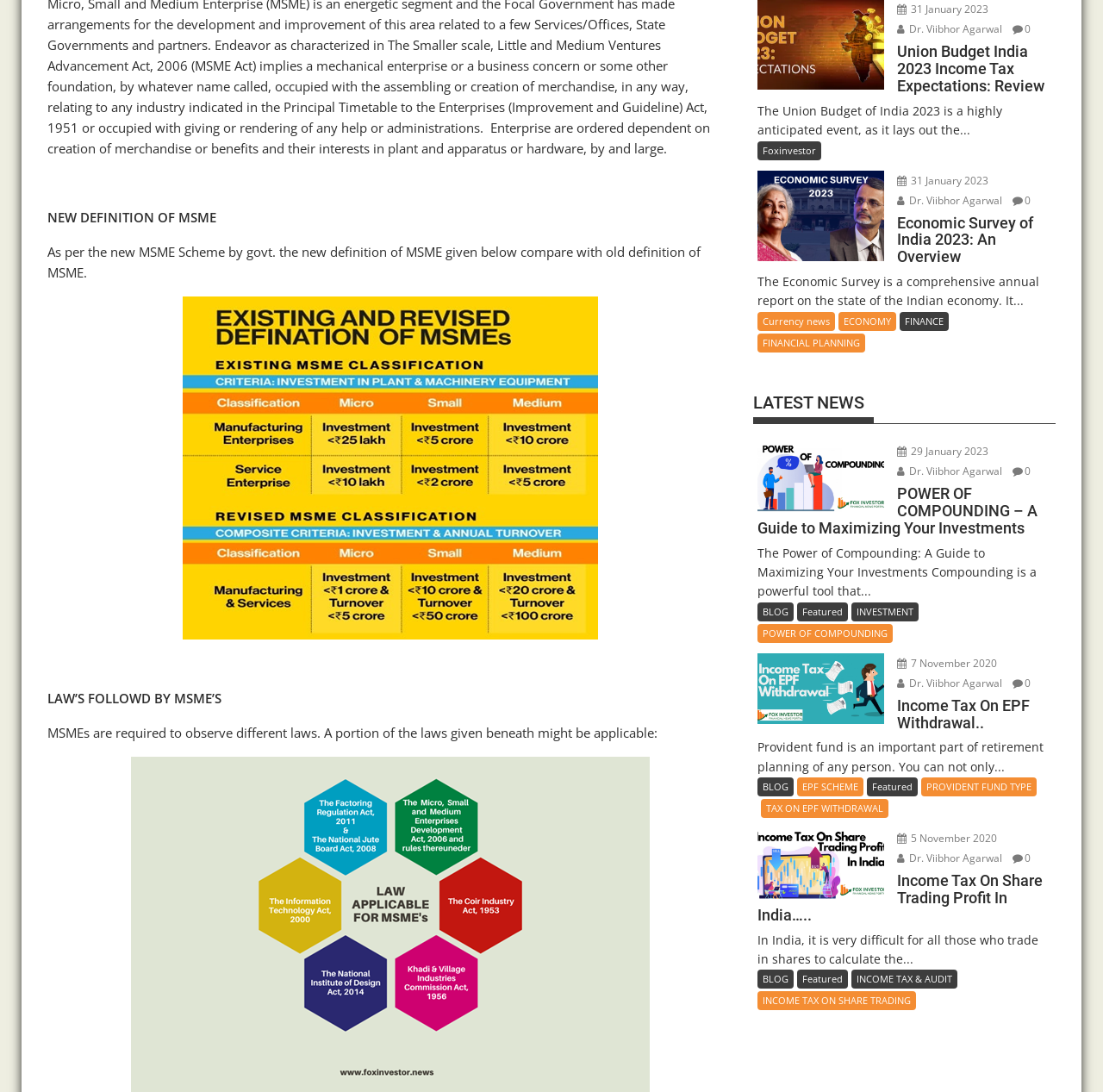Specify the bounding box coordinates of the region I need to click to perform the following instruction: "Click on the link 'FINANCIAL PLANNING'". The coordinates must be four float numbers in the range of 0 to 1, i.e., [left, top, right, bottom].

[0.687, 0.305, 0.784, 0.323]